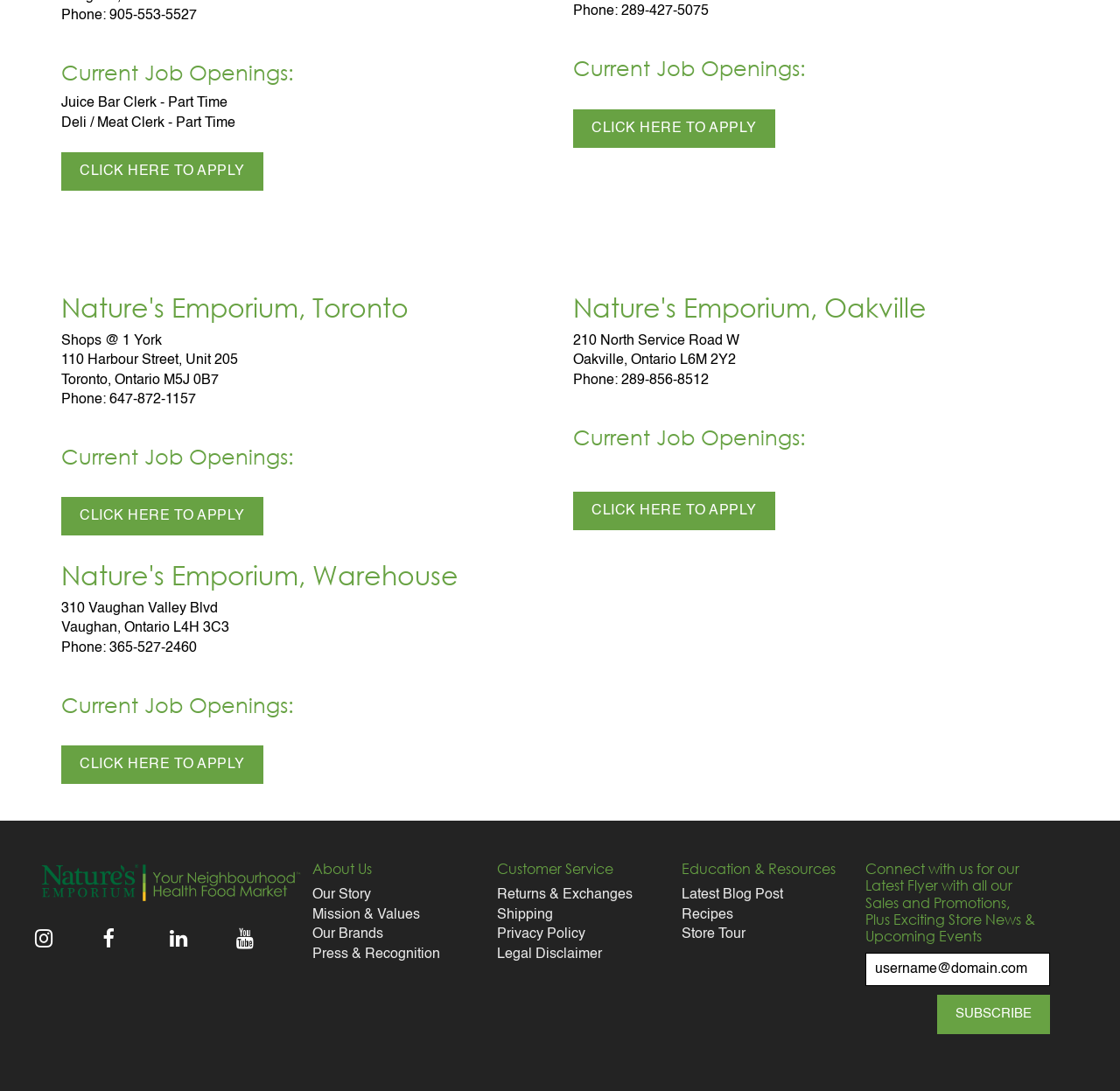Locate the bounding box coordinates of the element that needs to be clicked to carry out the instruction: "Call the phone number 905-553-5527". The coordinates should be given as four float numbers ranging from 0 to 1, i.e., [left, top, right, bottom].

[0.098, 0.008, 0.176, 0.021]